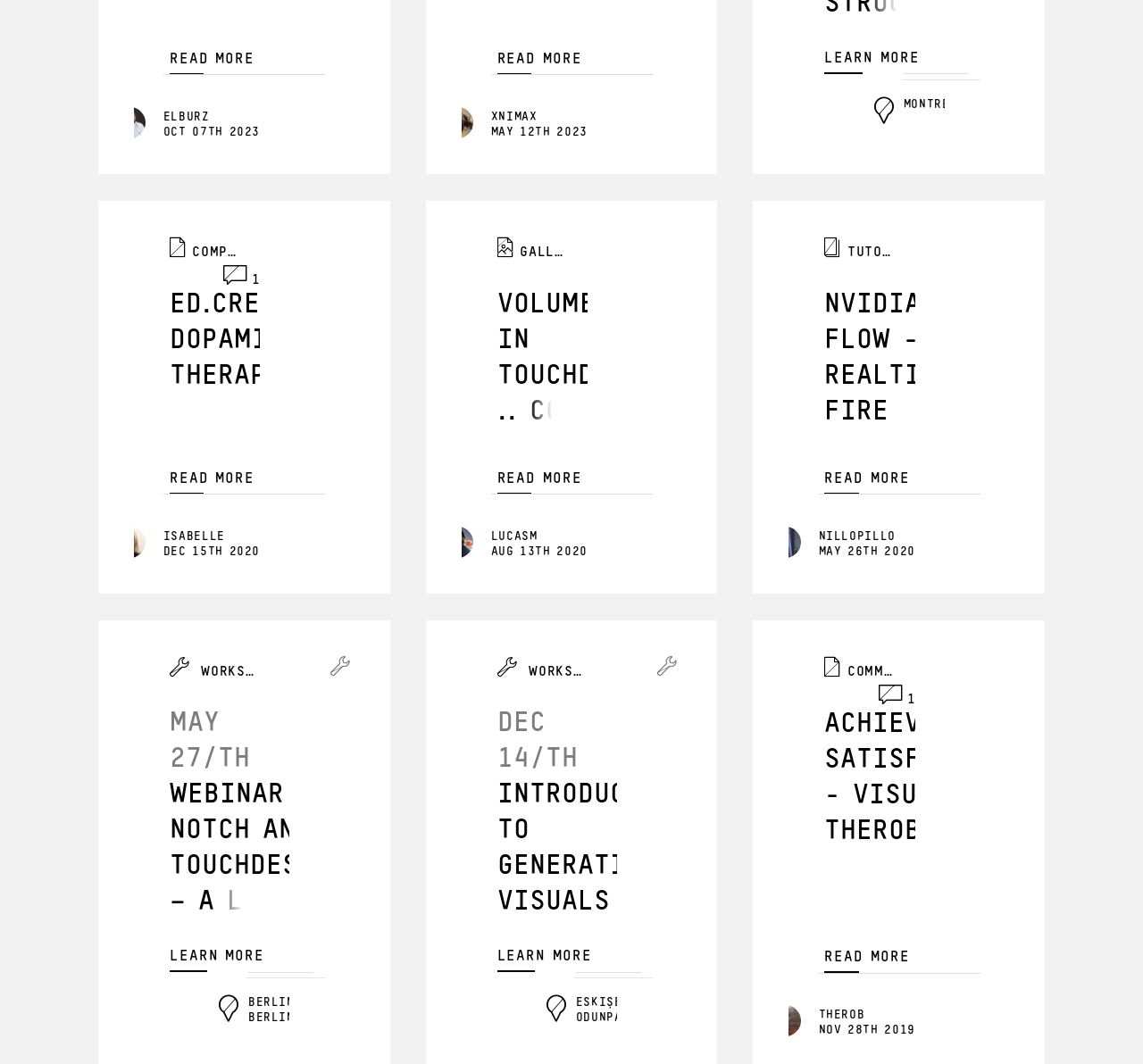Given the element description NilloPillo, specify the bounding box coordinates of the corresponding UI element in the format (top-left x, top-left y, bottom-right x, bottom-right y). All values must be between 0 and 1.

[0.716, 0.499, 0.784, 0.51]